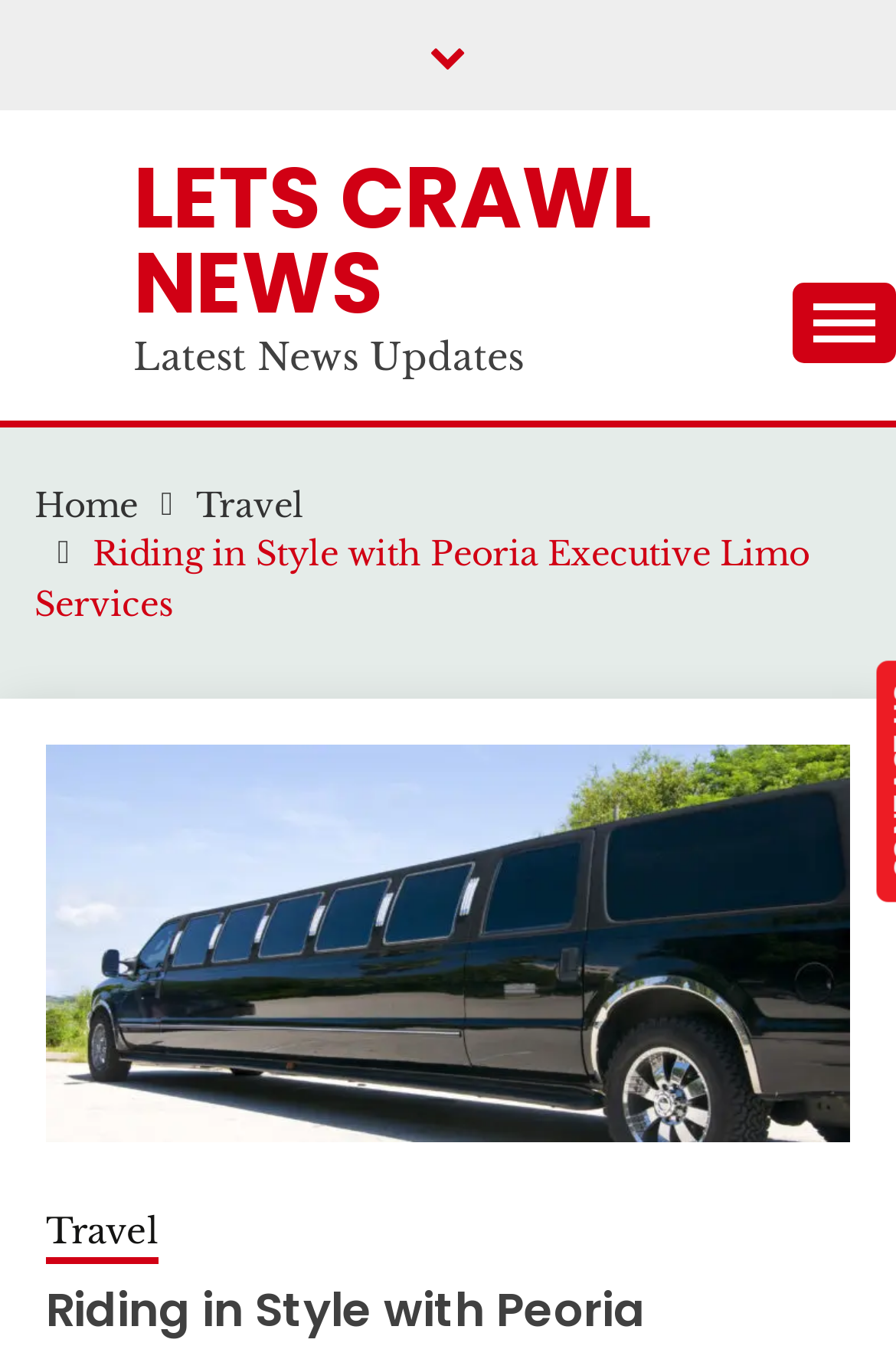Please analyze the image and give a detailed answer to the question:
How many links are in the breadcrumbs navigation?

I counted the number of link elements within the navigation element with the description 'Breadcrumbs'. There are three links: 'Home', 'Travel', and 'Riding in Style with Peoria Executive Limo Services'.